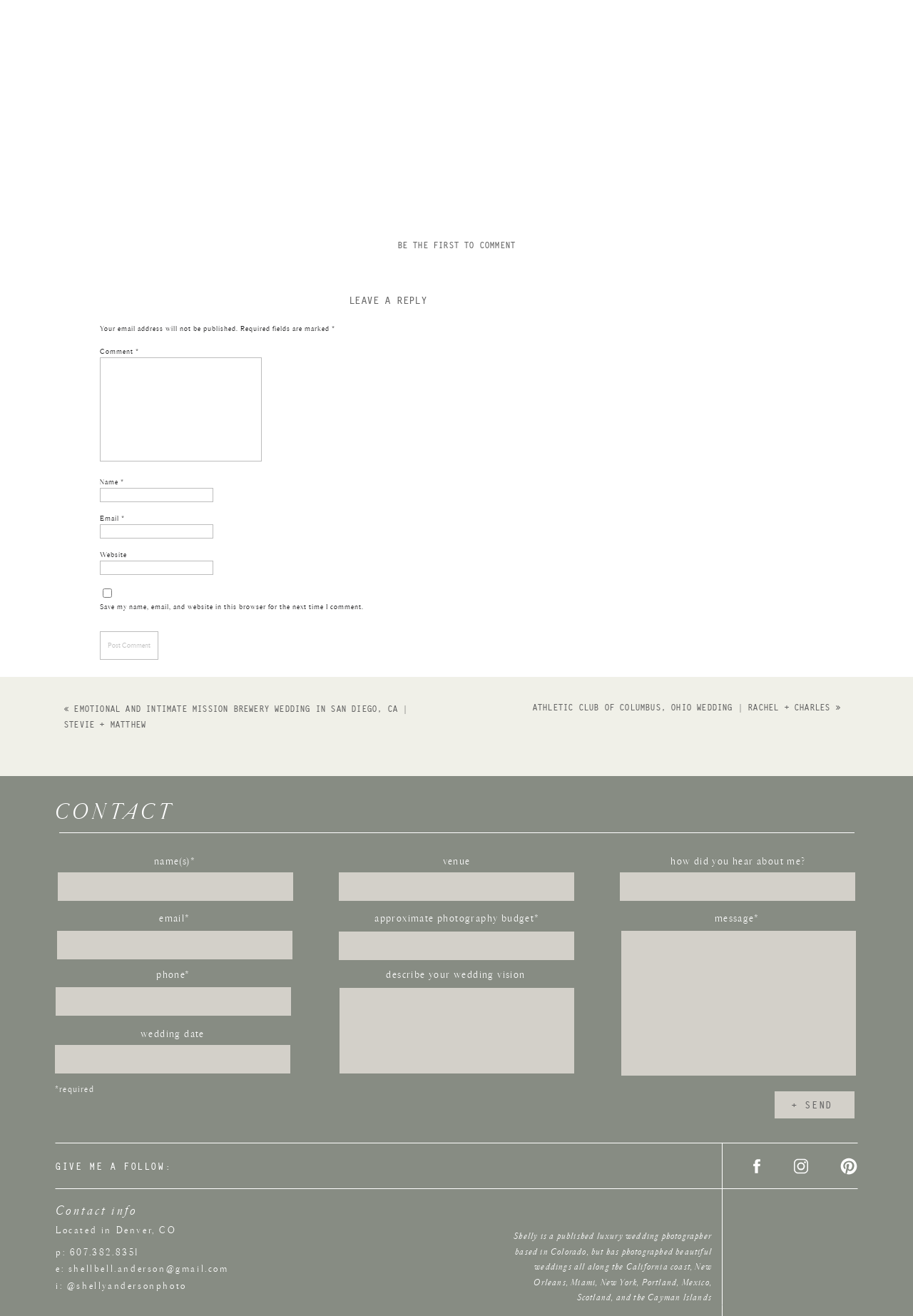Given the description of a UI element: "e: shellbell.anderson@gmail.com", identify the bounding box coordinates of the matching element in the webpage screenshot.

[0.061, 0.958, 0.288, 0.97]